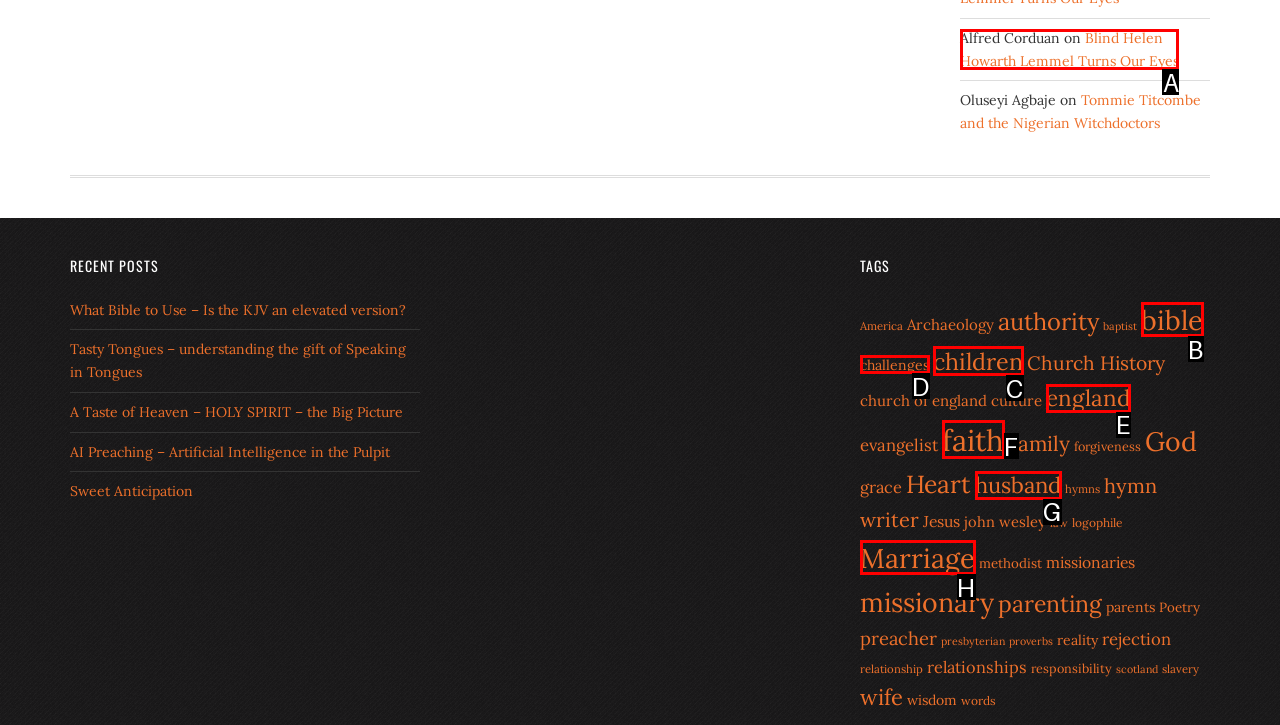Tell me which one HTML element I should click to complete the following task: Click on the 'Blind Helen Howarth Lemmel Turns Our Eyes' link Answer with the option's letter from the given choices directly.

A